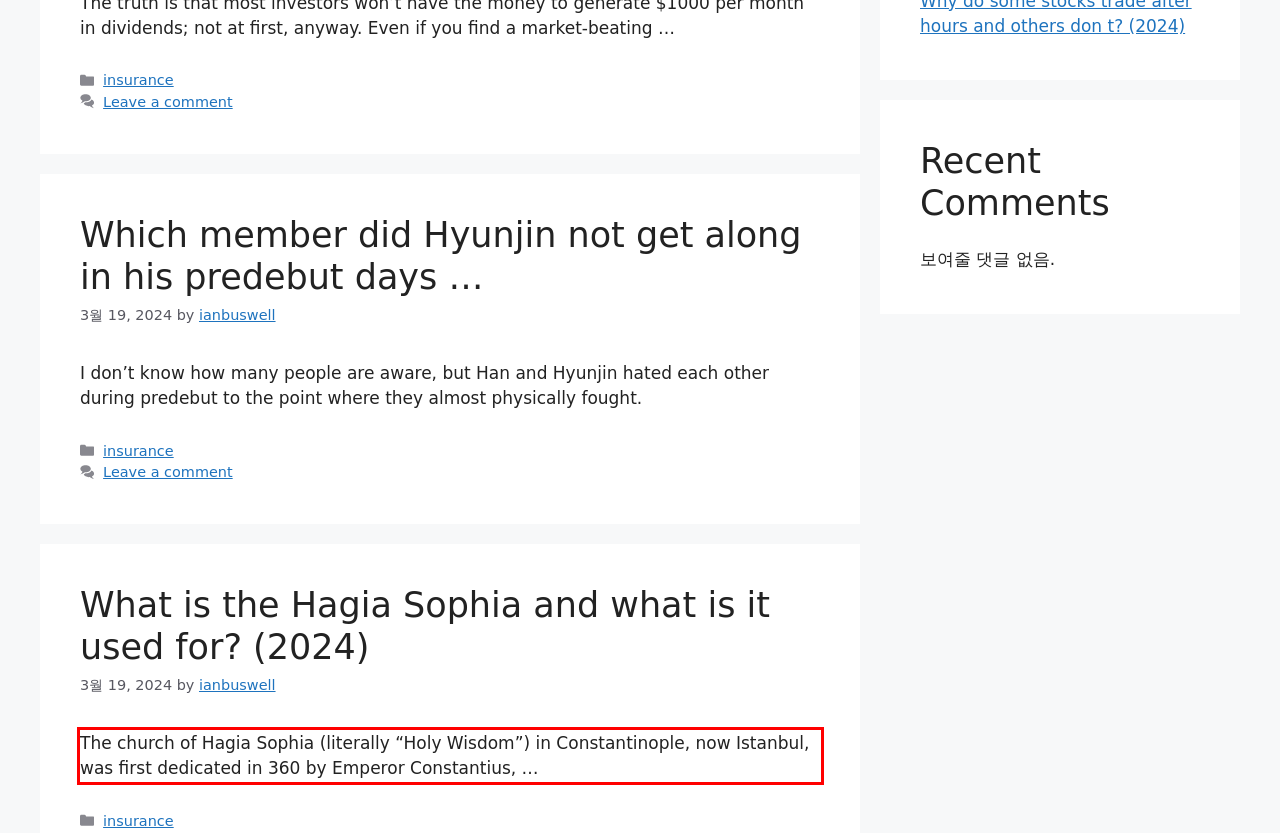Please look at the screenshot provided and find the red bounding box. Extract the text content contained within this bounding box.

The church of Hagia Sophia (literally “Holy Wisdom”) in Constantinople, now Istanbul, was first dedicated in 360 by Emperor Constantius, …